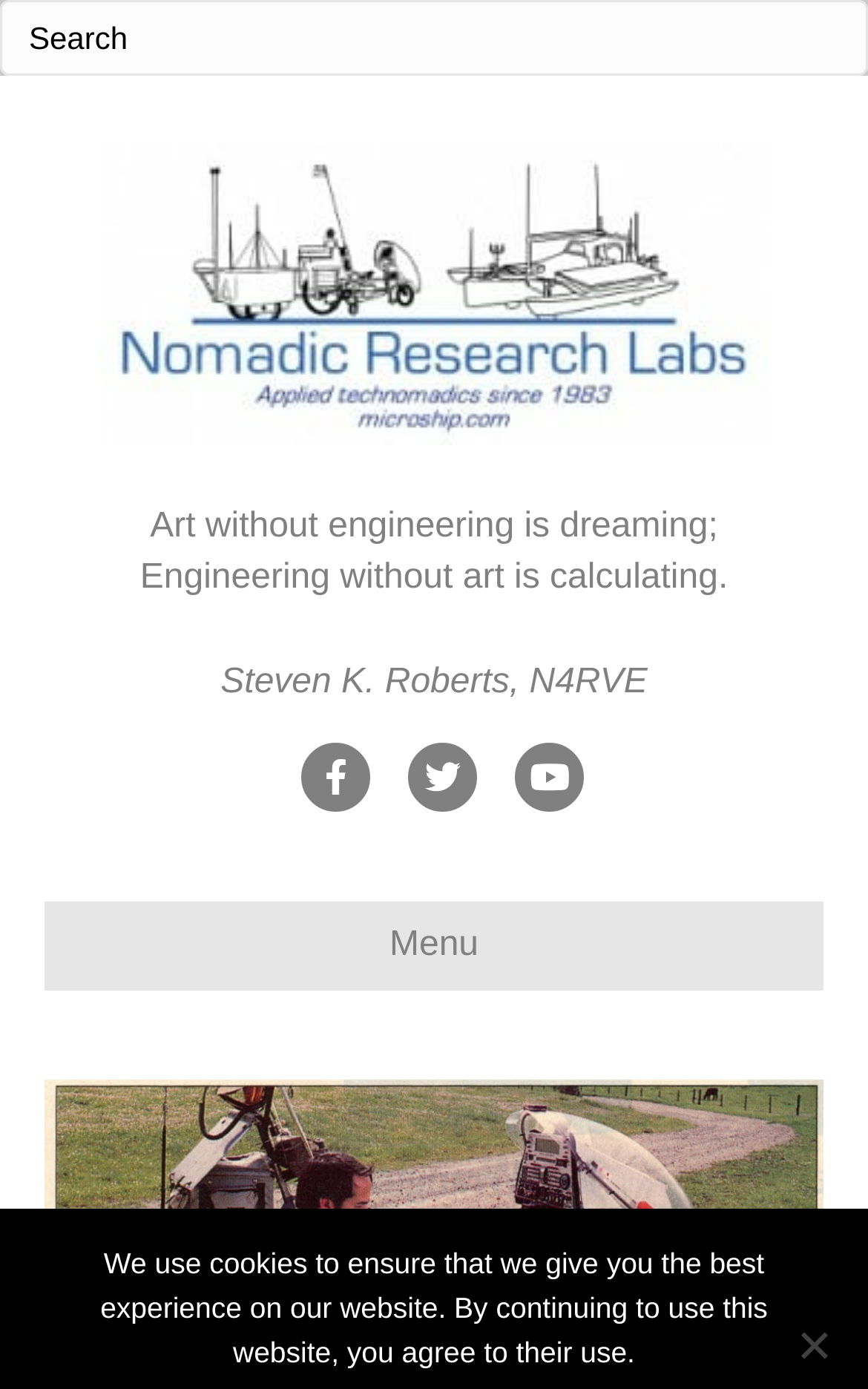Create a full and detailed caption for the entire webpage.

The webpage is about Steve Roberts, a digital nomad, and his work-at-home lifestyle. At the top of the page, there is a search bar that spans the entire width of the page. Below the search bar, there is a link to "Nomadic Research Labs" accompanied by an image with the same name, taking up most of the width of the page. 

On the left side of the page, there are two quotes: "Art without engineering is dreaming;" and "Engineering without art is calculating." These quotes are positioned vertically, with the first one above the second. 

To the right of the quotes, there is a text "Steven K. Roberts, N4RVE" followed by three social media links: Facebook, Twitter, and Youtube, arranged horizontally. 

In the middle of the page, there is a navigation menu labeled "Header Menu" with a button labeled "Menu". 

At the bottom of the page, there is a notification about the use of cookies on the website, which spans most of the width of the page. On the bottom right corner, there is a small button labeled "No".